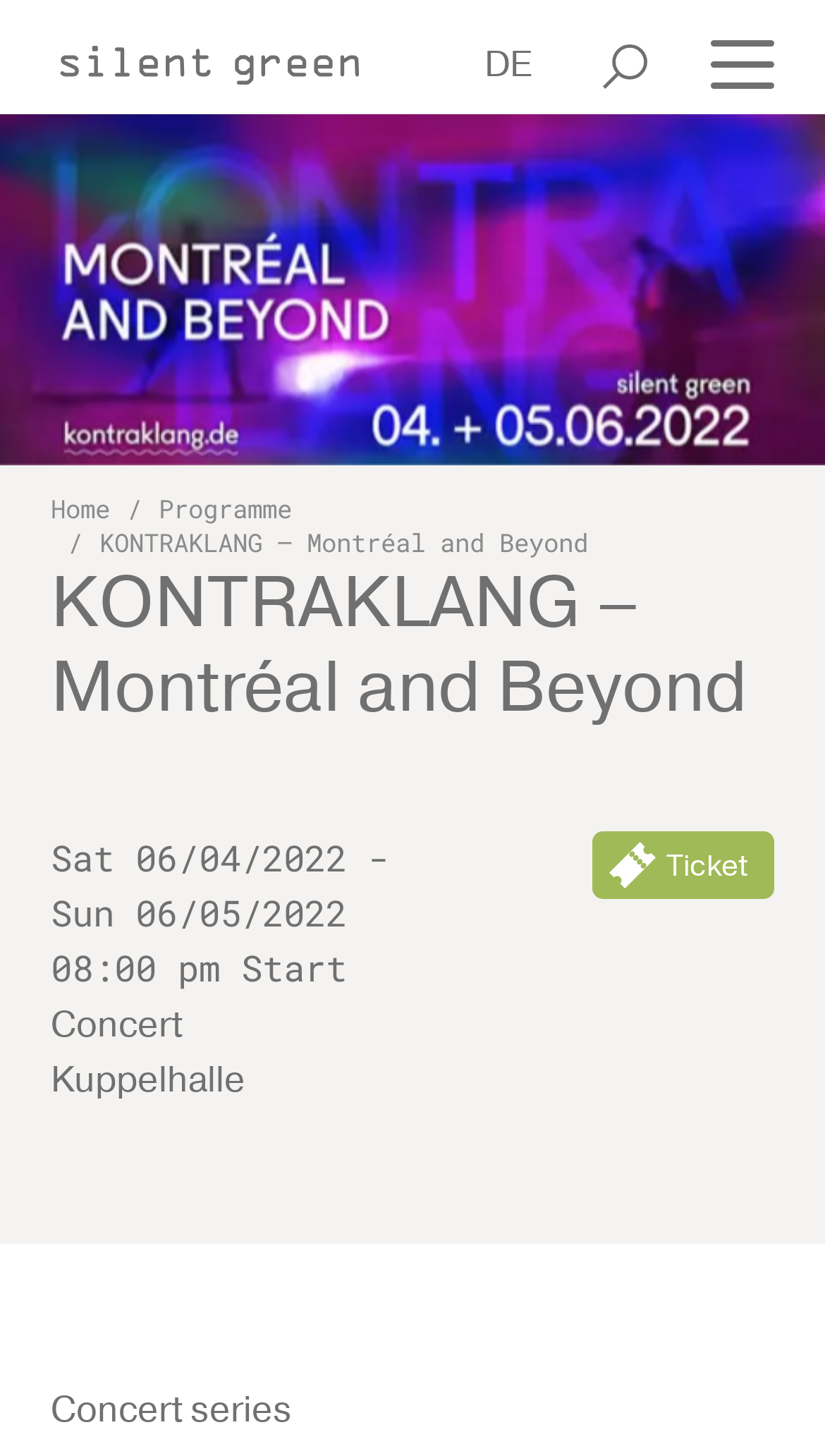Please identify the bounding box coordinates of the area that needs to be clicked to follow this instruction: "go to programme page".

[0.192, 0.337, 0.354, 0.36]